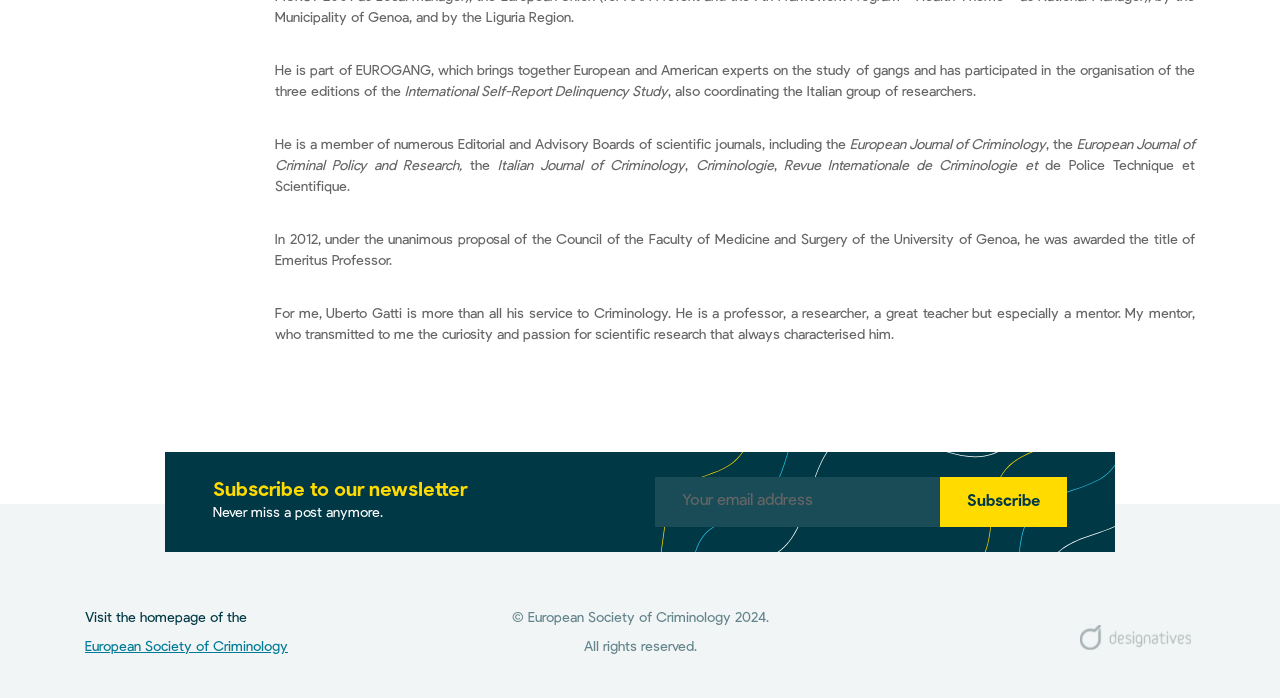What is the name of the society that owns the copyright of the webpage?
Please provide a full and detailed response to the question.

The answer can be found at the bottom of the page, which has a copyright notice that mentions '© European Society of Criminology 2024.'